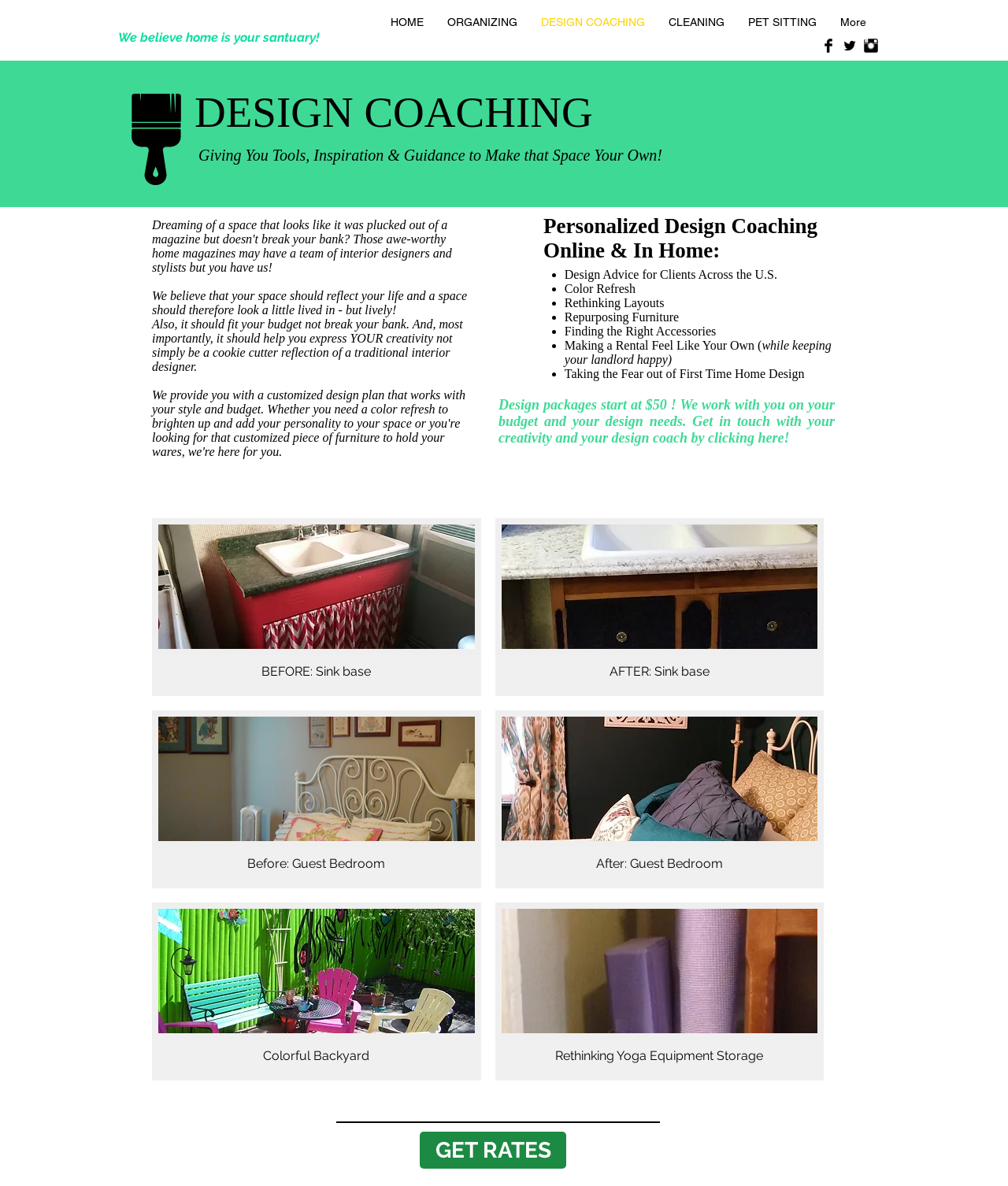Locate the bounding box coordinates of the clickable region necessary to complete the following instruction: "Get in touch with your creativity and your design coach by clicking here". Provide the coordinates in the format of four float numbers between 0 and 1, i.e., [left, top, right, bottom].

[0.495, 0.349, 0.828, 0.376]